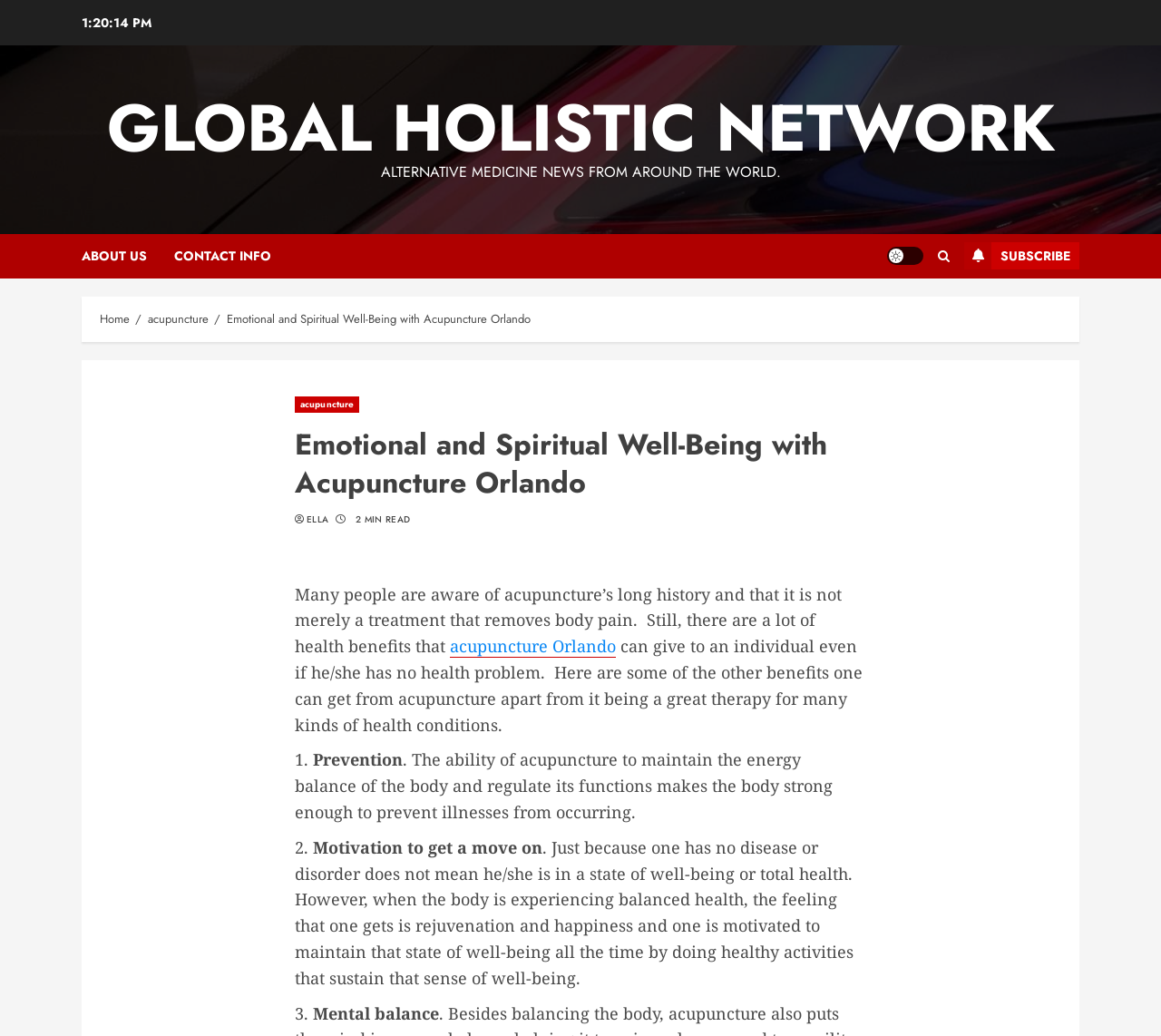Extract the primary heading text from the webpage.

Emotional and Spiritual Well-Being with Acupuncture Orlando